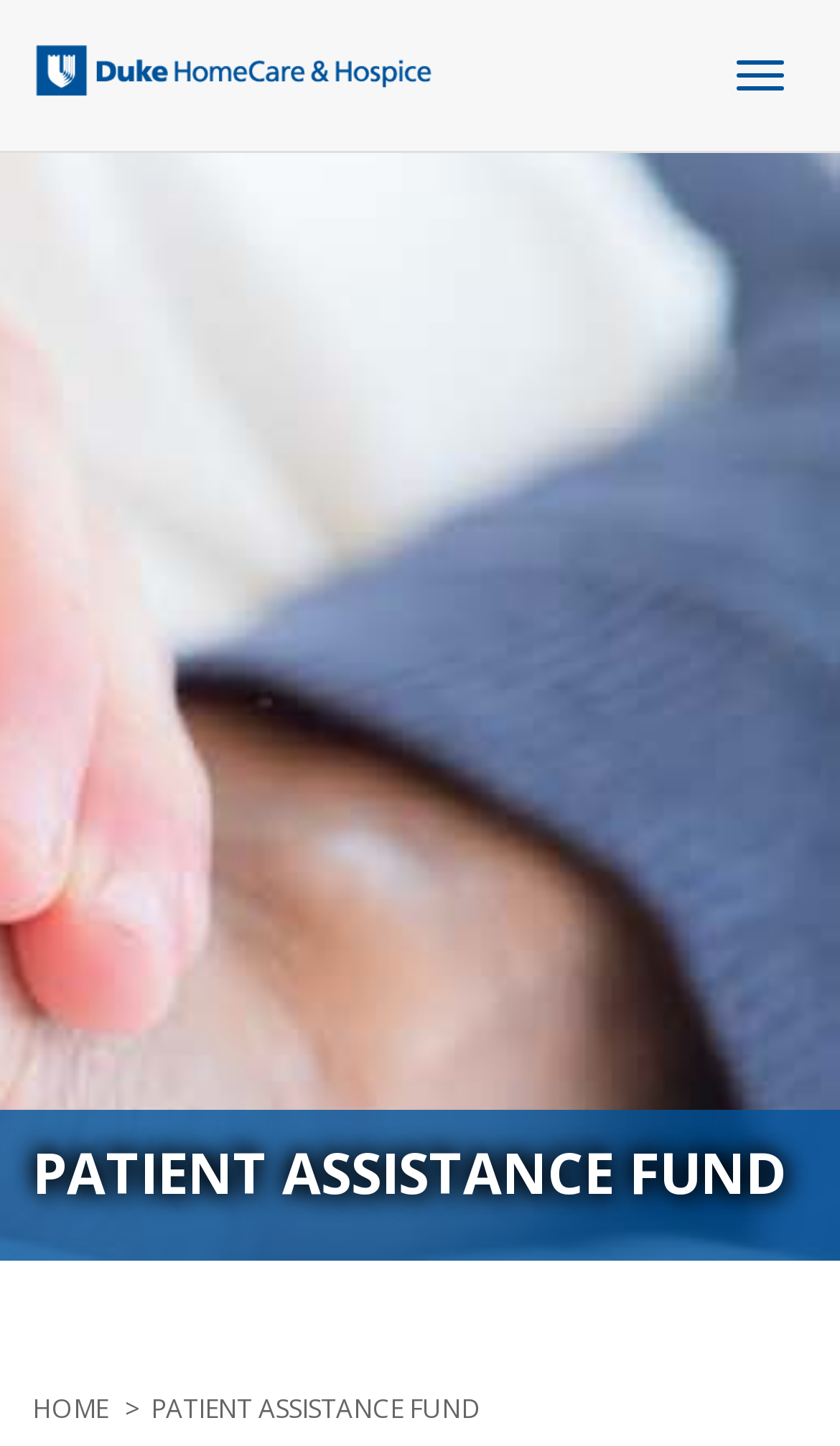Using details from the image, please answer the following question comprehensively:
How many levels are in the breadcrumb?

The breadcrumb has two levels, 'HOME' and 'PATIENT ASSISTANCE FUND', as indicated by the navigation element 'Breadcrumb HOME > PATIENT ASSISTANCE FUND'.